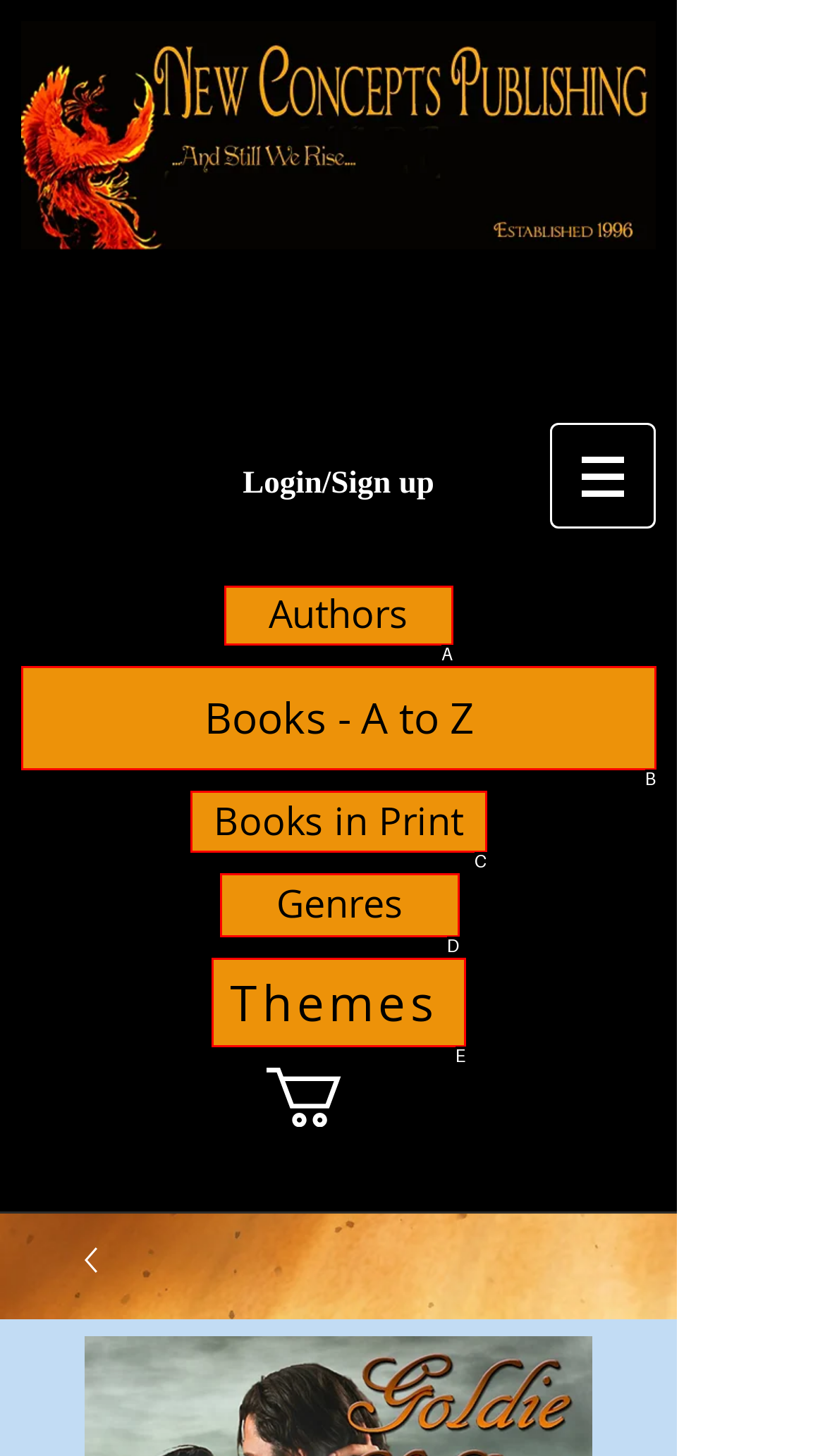Choose the UI element that best aligns with the description: Authors
Respond with the letter of the chosen option directly.

A